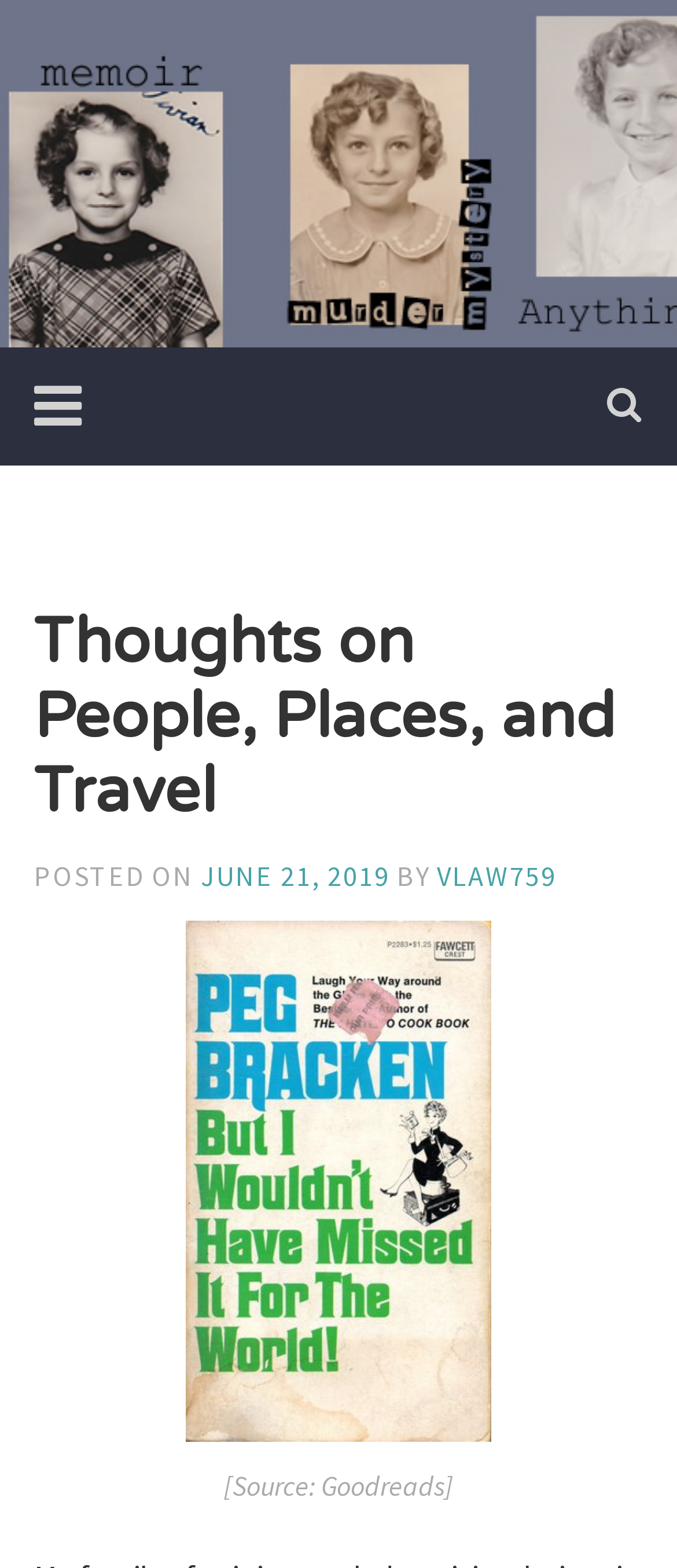Given the following UI element description: "parent_node: [Source: Goodreads]", find the bounding box coordinates in the webpage screenshot.

[0.274, 0.587, 0.726, 0.92]